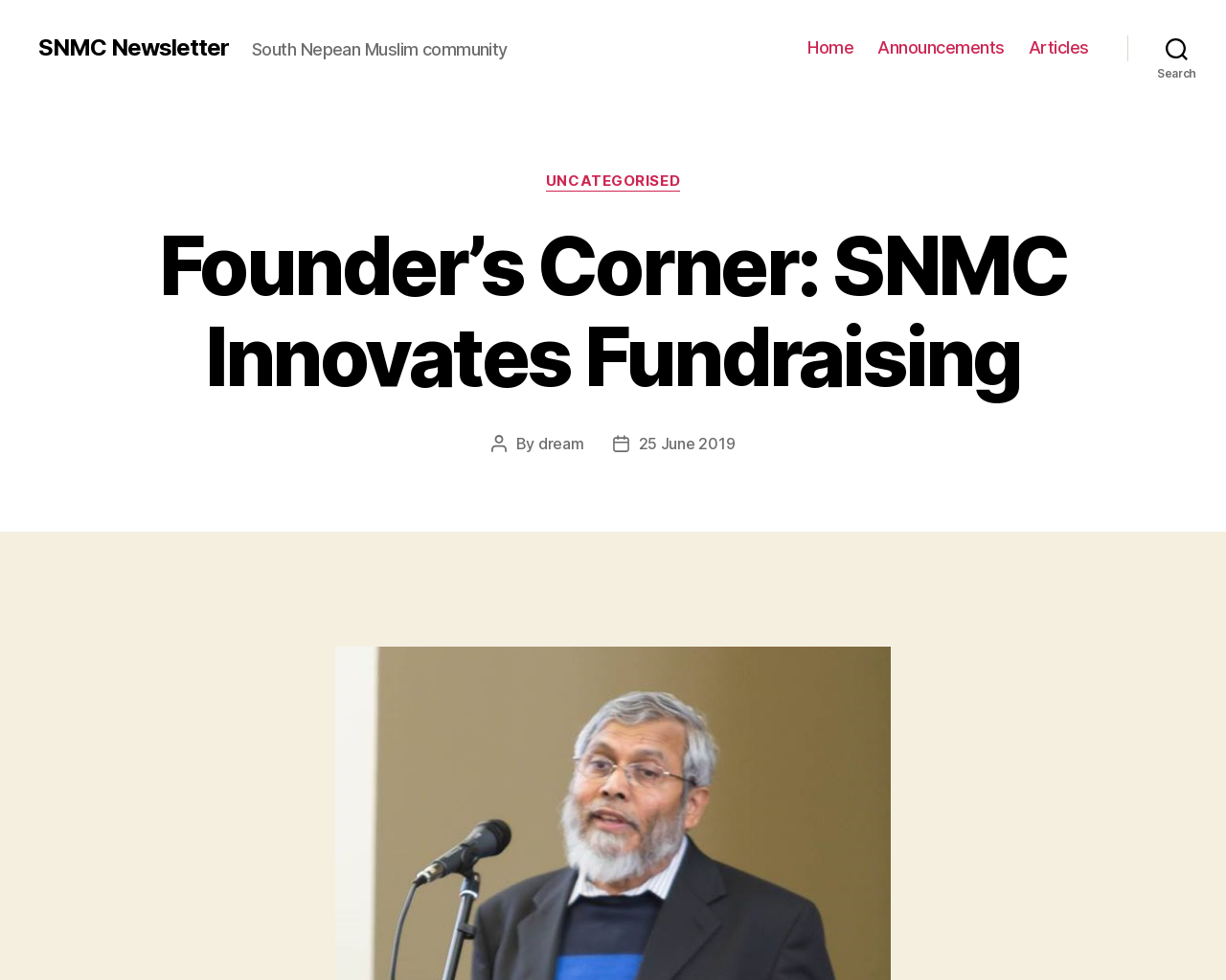Locate the bounding box of the UI element described in the following text: "SNMC Newsletter".

[0.031, 0.037, 0.187, 0.061]